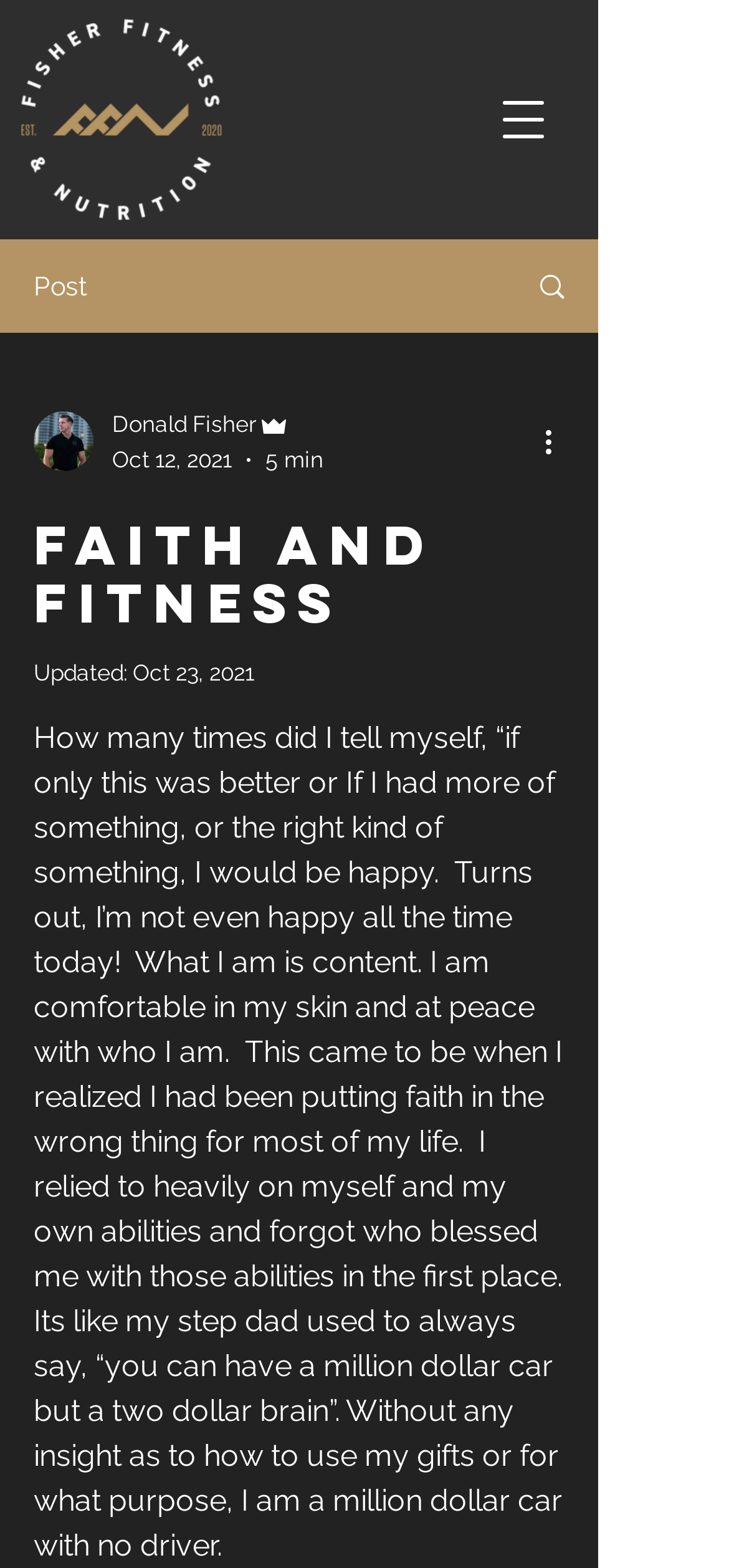Detail the webpage's structure and highlights in your description.

The webpage is about "Faith and Fitness" and appears to be a blog post. At the top, there is a navigation menu button on the right side, which can be opened to access more options. On the left side, there is a logo image "Gold-White.png" with a link to it. Below the logo, there is a "Post" label.

The main content of the page is a blog post written by "Donald Fisher Admin", whose picture is displayed on the left side. The post is dated "Oct 12, 2021" and takes about "5 min" to read. The title of the post is not explicitly mentioned, but the content starts with a reflection on how the author used to think that having more or better things would bring happiness, but ultimately realized that true contentment comes from having faith in the right things.

The post is a lengthy text that fills most of the page, with a few images scattered throughout. There is a "More actions" button on the right side, which can be pressed to access additional options. The page also displays the updated date "Oct 23, 2021" below the post. Overall, the webpage has a simple layout with a focus on the blog post content.